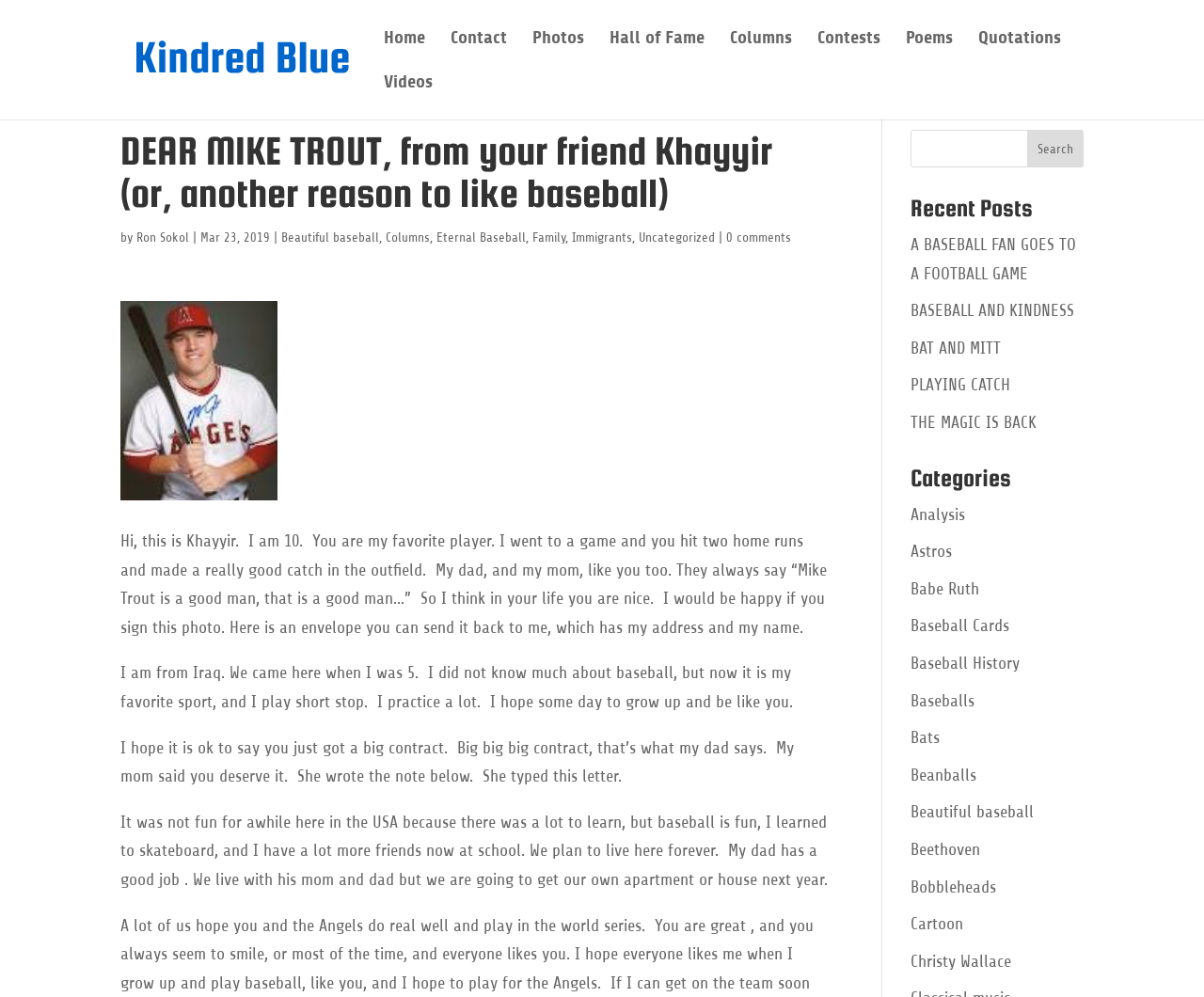What is the name of the favorite player?
Please respond to the question thoroughly and include all relevant details.

The answer can be found in the text 'Hi, this is Khayyir. I am 10. You are my favorite player.' which indicates that the favorite player is Mike Trout.